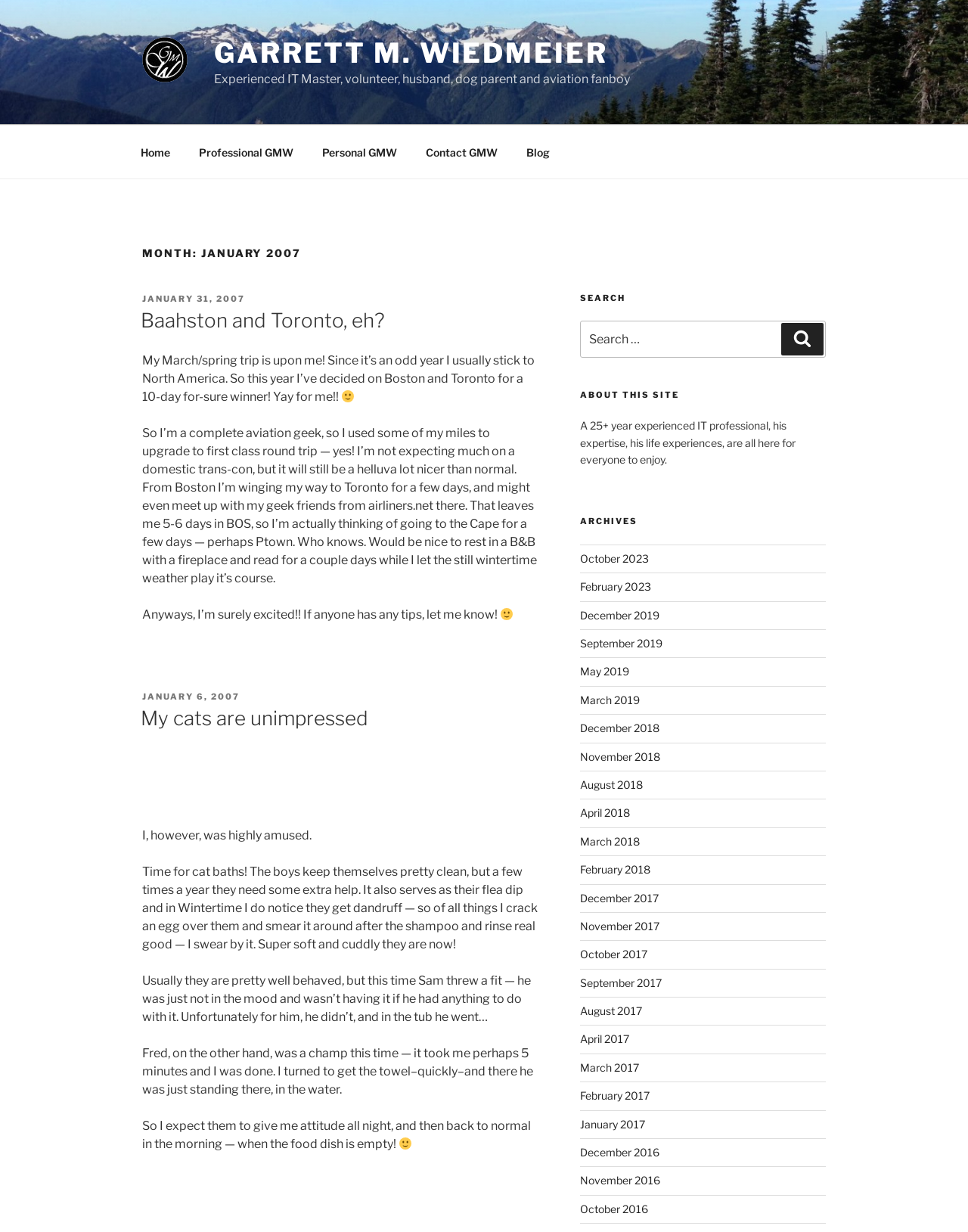Determine the bounding box coordinates of the element that should be clicked to execute the following command: "Get a Quote".

None